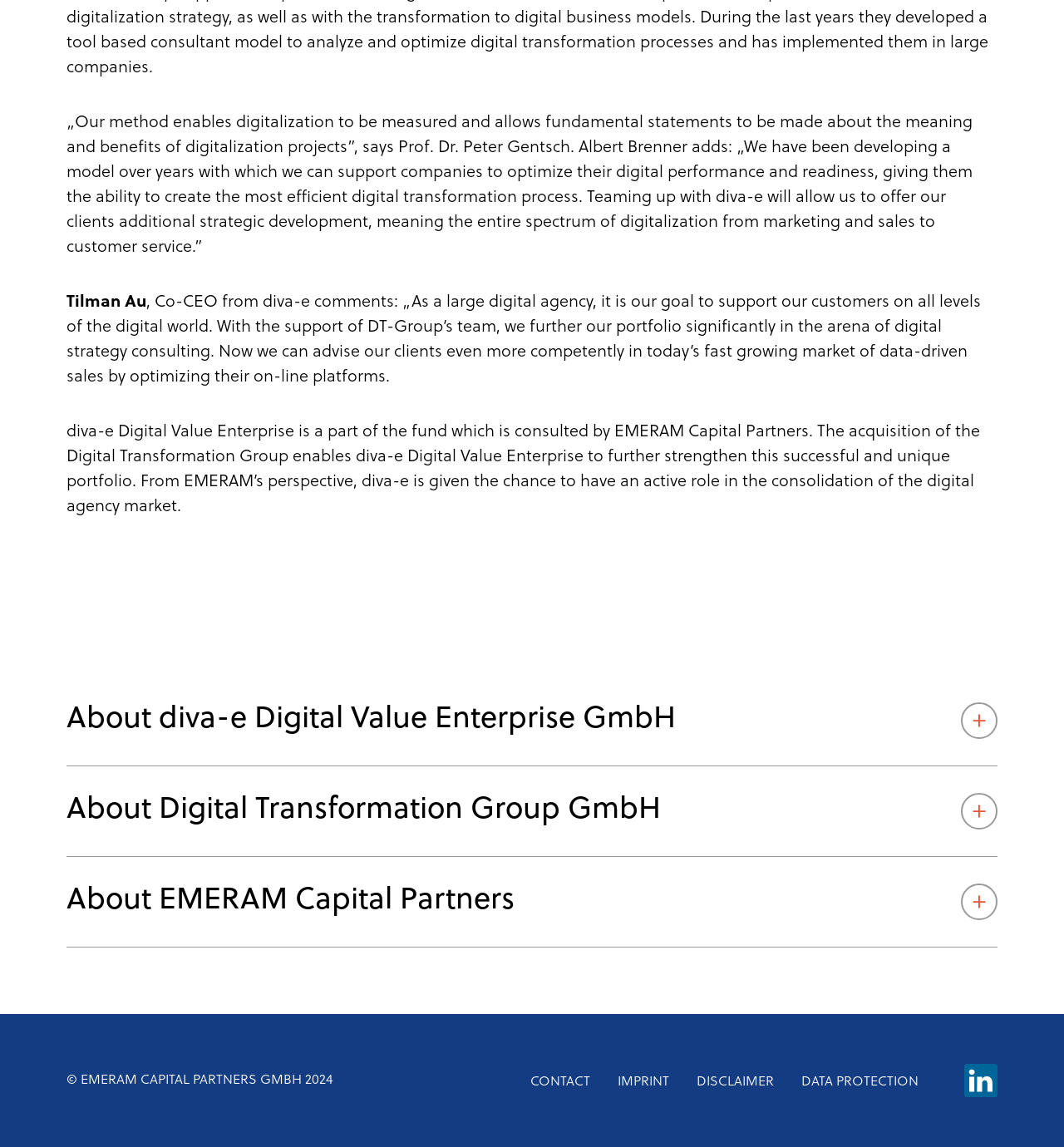Please provide the bounding box coordinates for the element that needs to be clicked to perform the instruction: "Click the 'About diva-e Digital Value Enterprise GmbH' button". The coordinates must consist of four float numbers between 0 and 1, formatted as [left, top, right, bottom].

[0.062, 0.589, 0.938, 0.667]